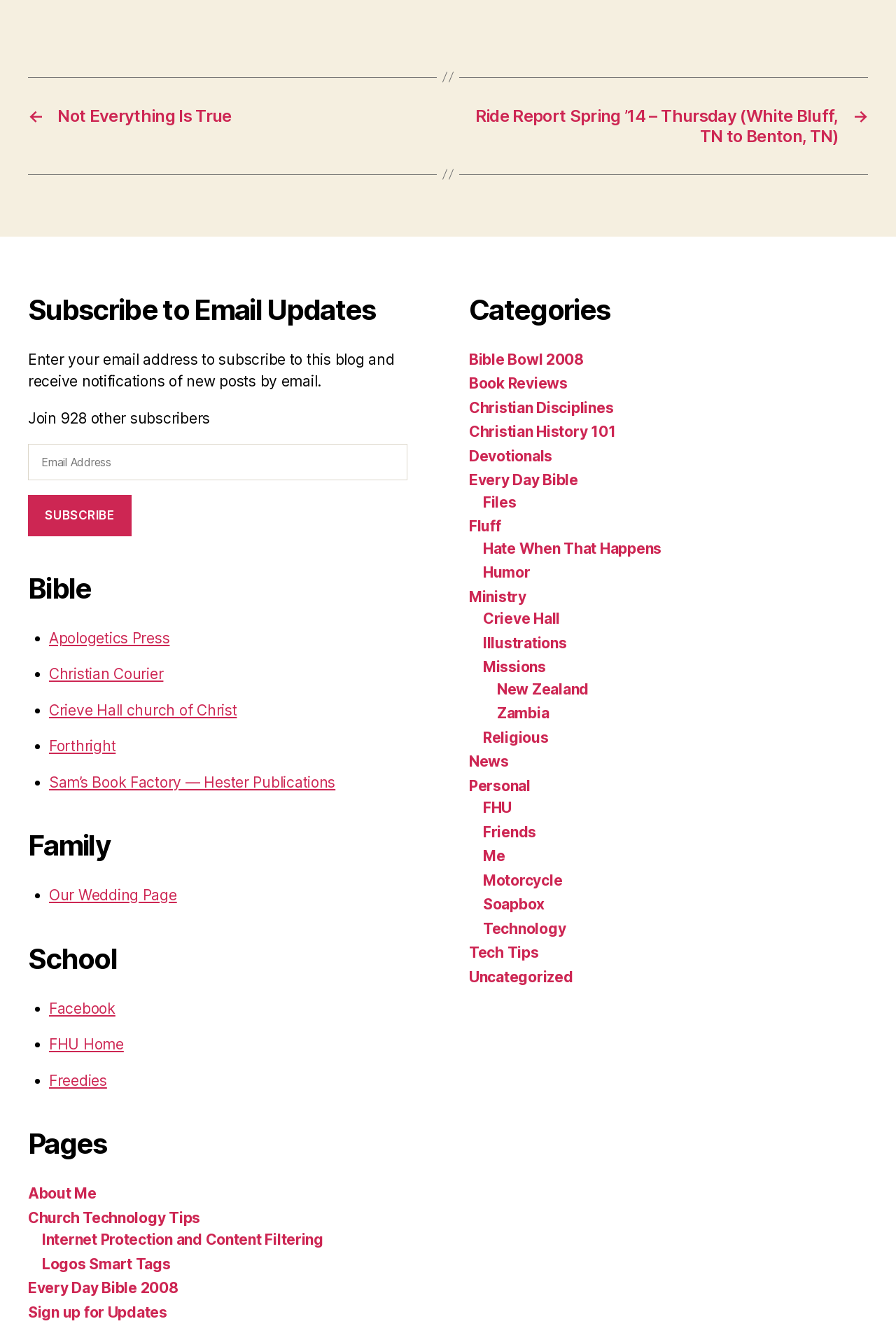Indicate the bounding box coordinates of the clickable region to achieve the following instruction: "Check the Christian Disciplines category."

[0.523, 0.301, 0.685, 0.314]